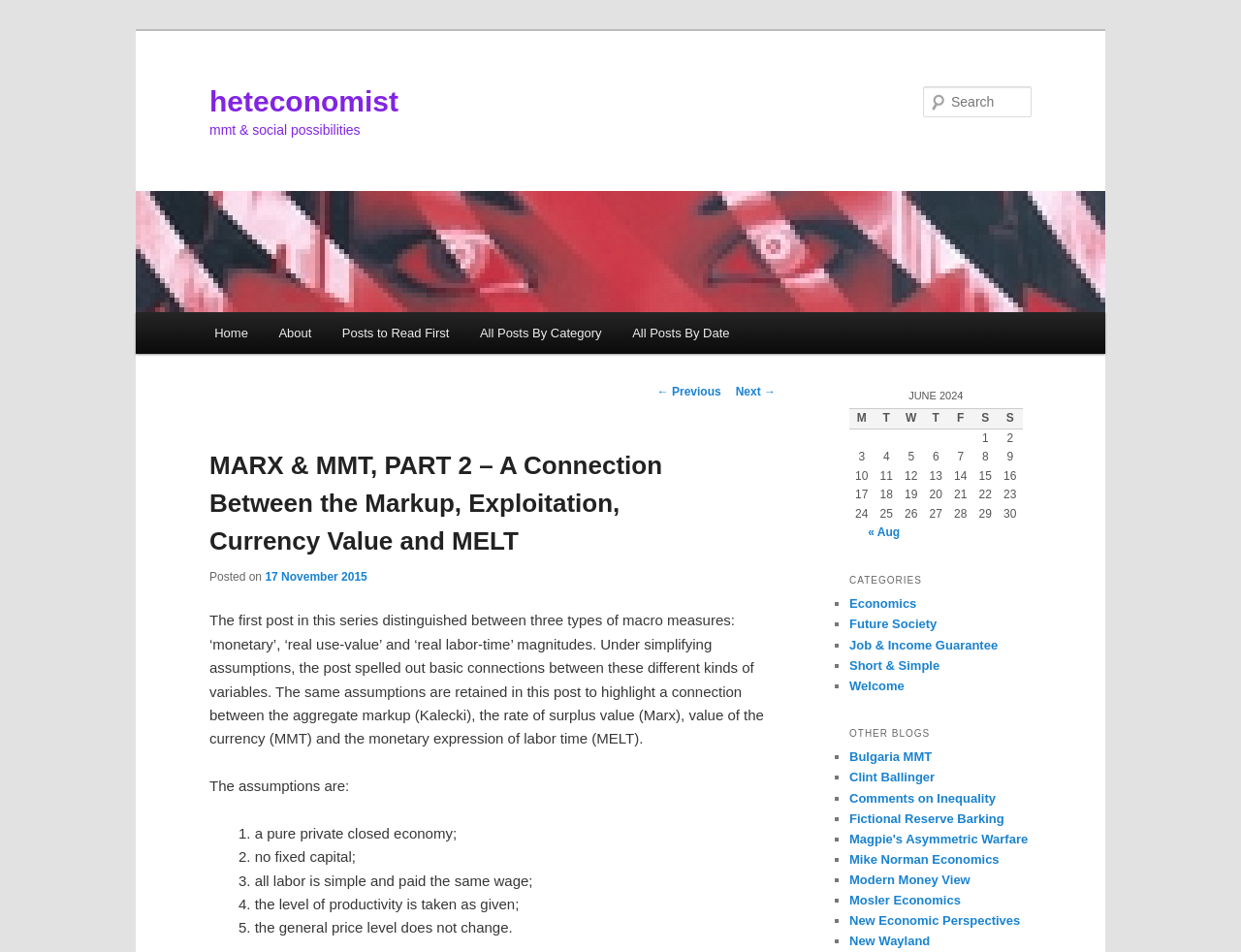For the element described, predict the bounding box coordinates as (top-left x, top-left y, bottom-right x, bottom-right y). All values should be between 0 and 1. Element description: Phone

None